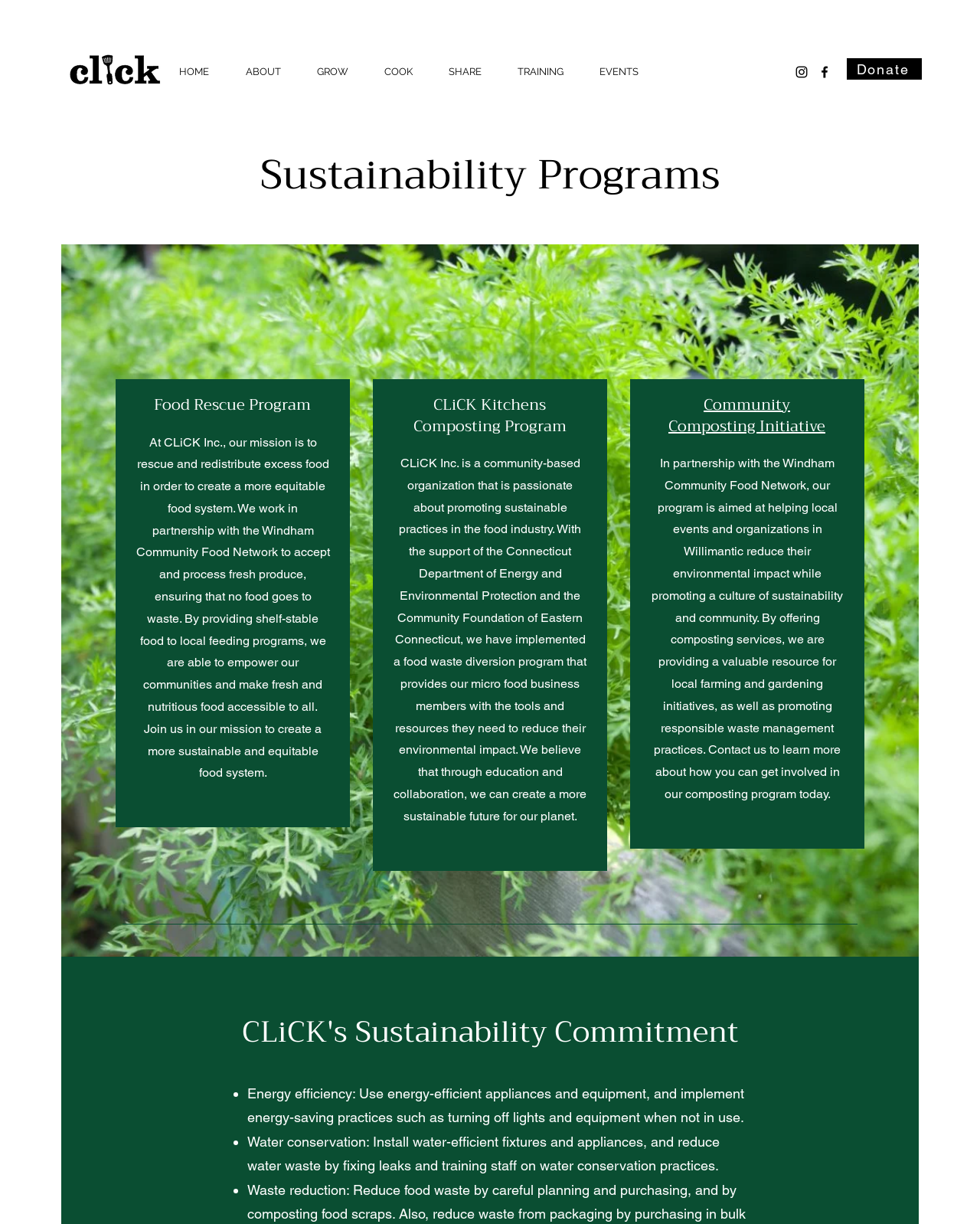Please locate the bounding box coordinates of the element that needs to be clicked to achieve the following instruction: "Click the HOME link". The coordinates should be four float numbers between 0 and 1, i.e., [left, top, right, bottom].

[0.164, 0.05, 0.232, 0.068]